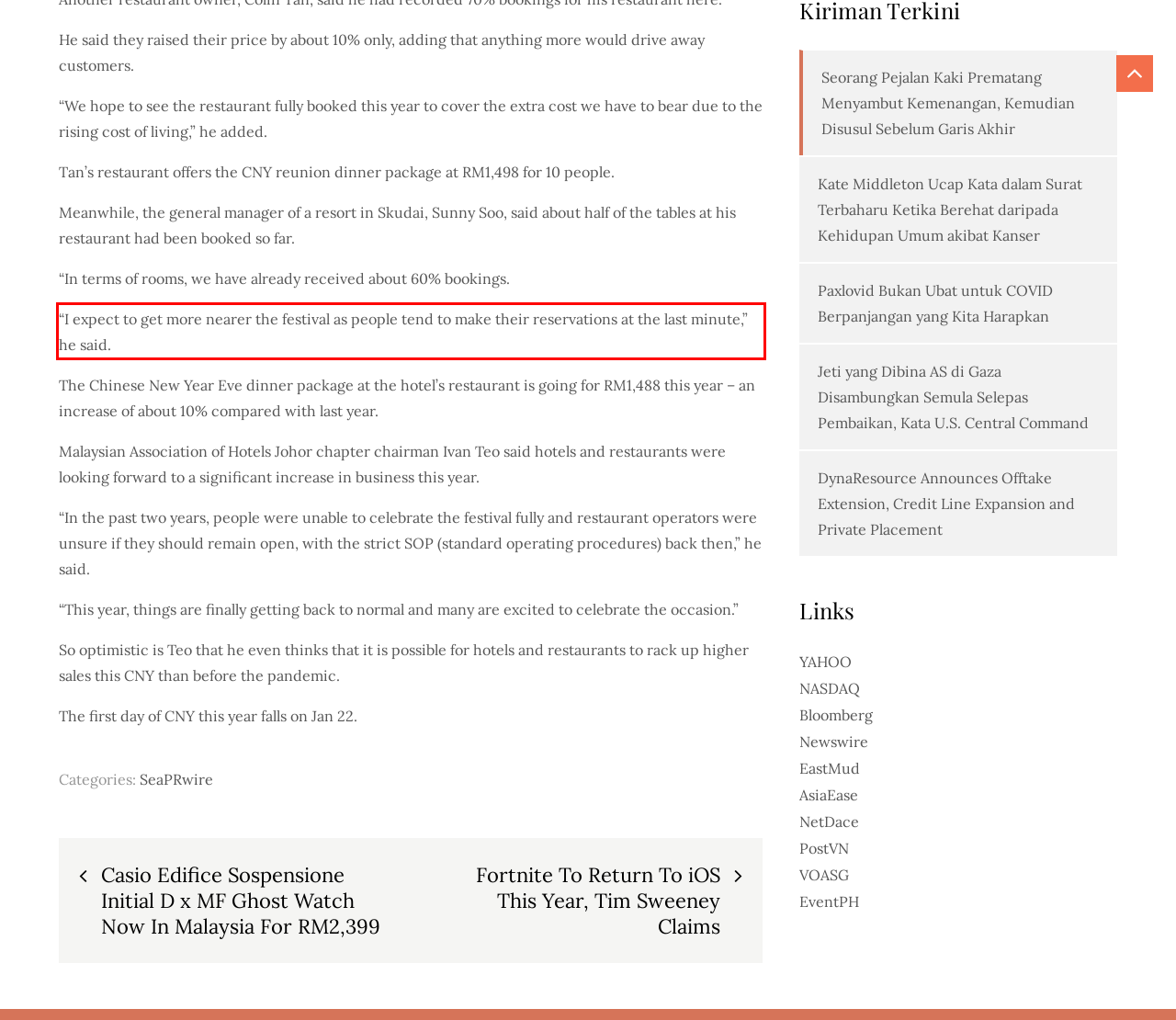Identify the text inside the red bounding box on the provided webpage screenshot by performing OCR.

“I expect to get more nearer the festival as people tend to make their reservations at the last minute,” he said.